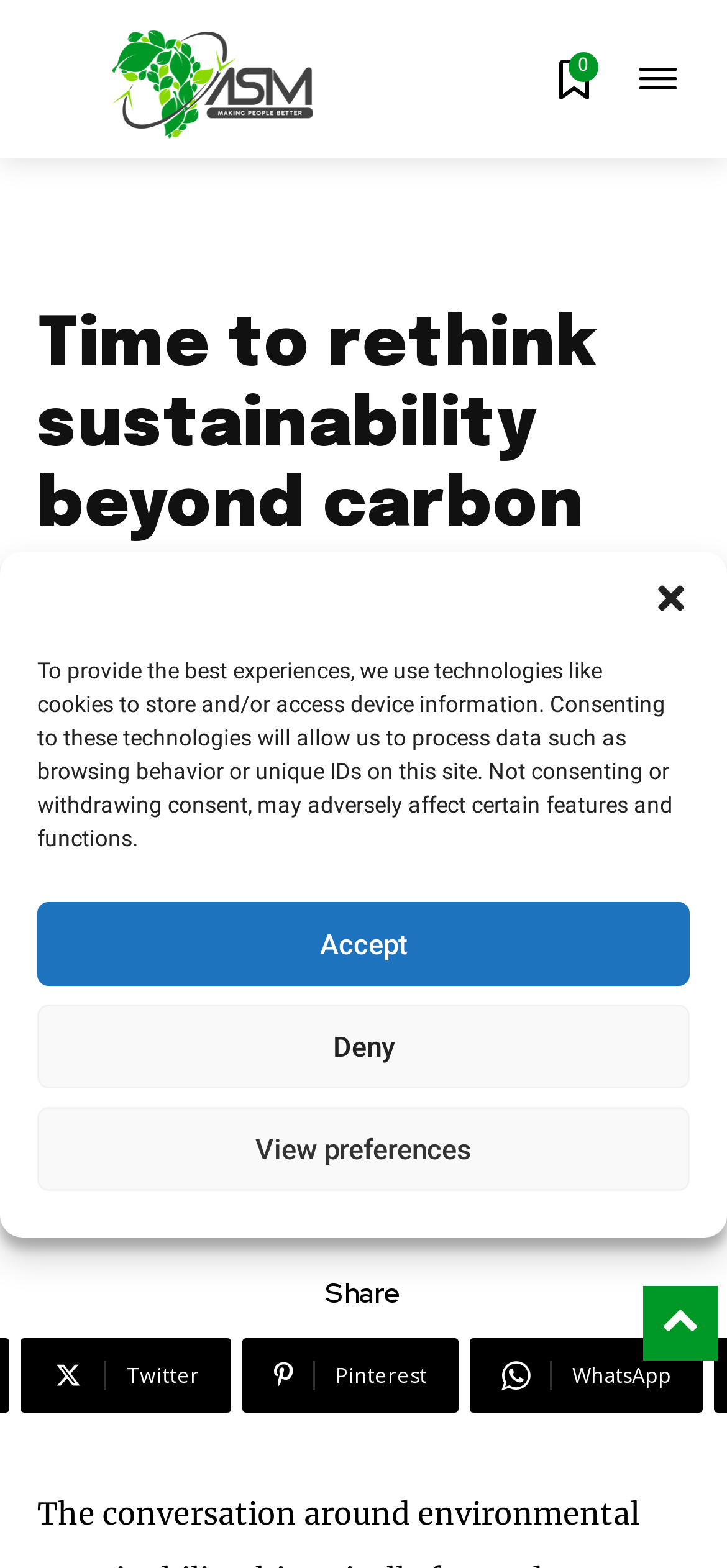Can you find the bounding box coordinates of the area I should click to execute the following instruction: "Click submit"?

None